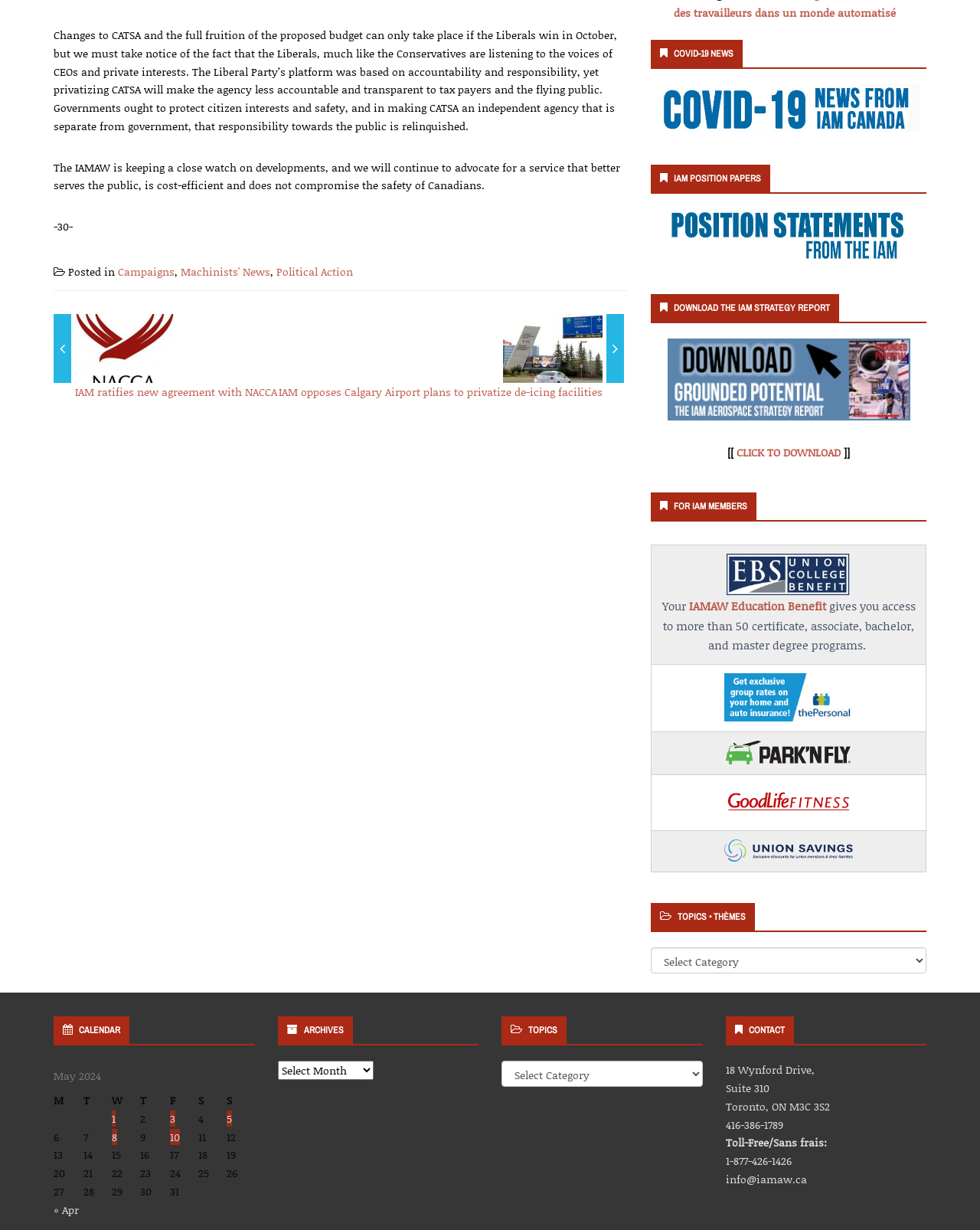Identify the bounding box coordinates of the part that should be clicked to carry out this instruction: "View IAM position papers".

[0.664, 0.17, 0.945, 0.214]